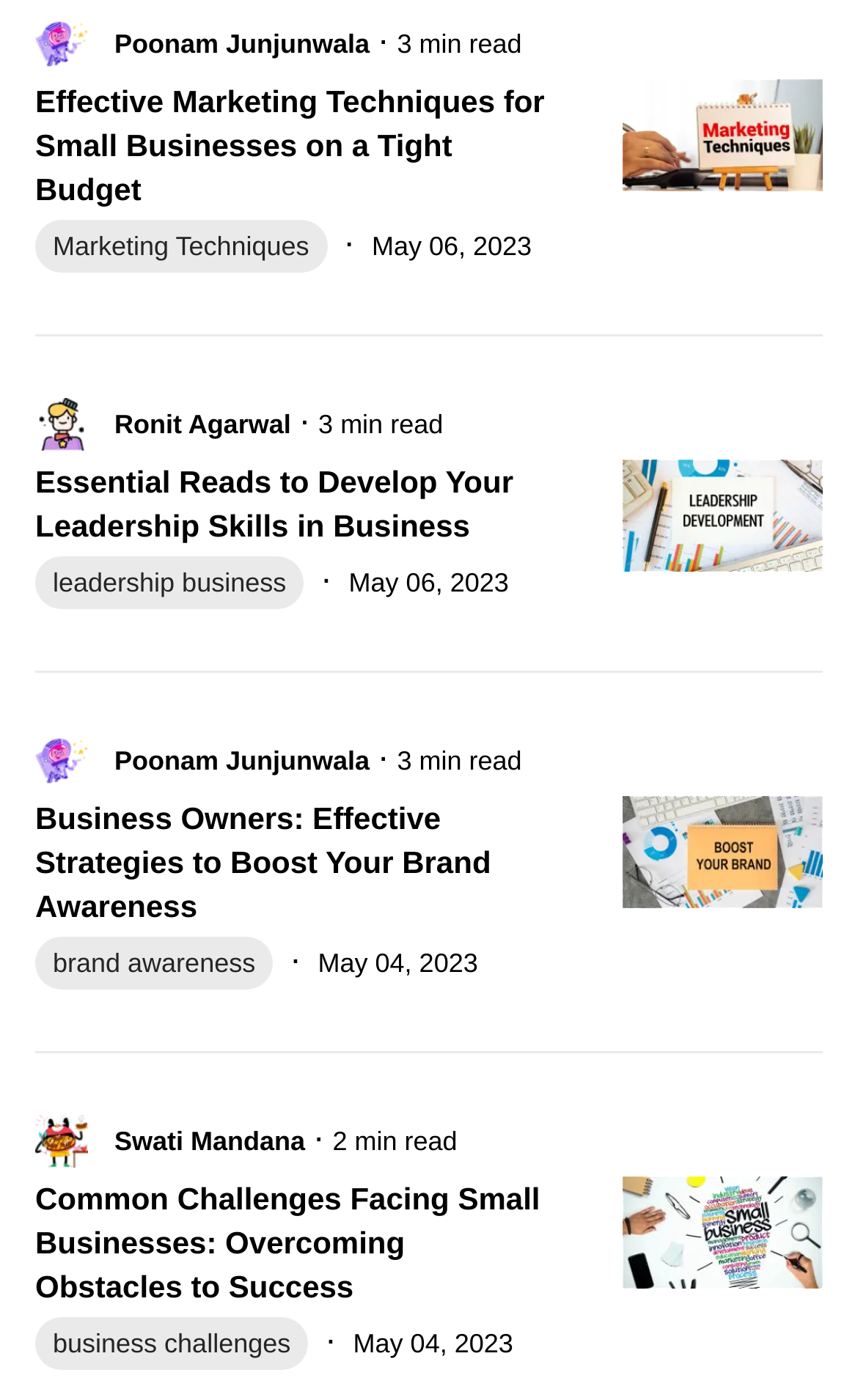Answer in one word or a short phrase: 
How many minutes does it take to read the third article?

3 min